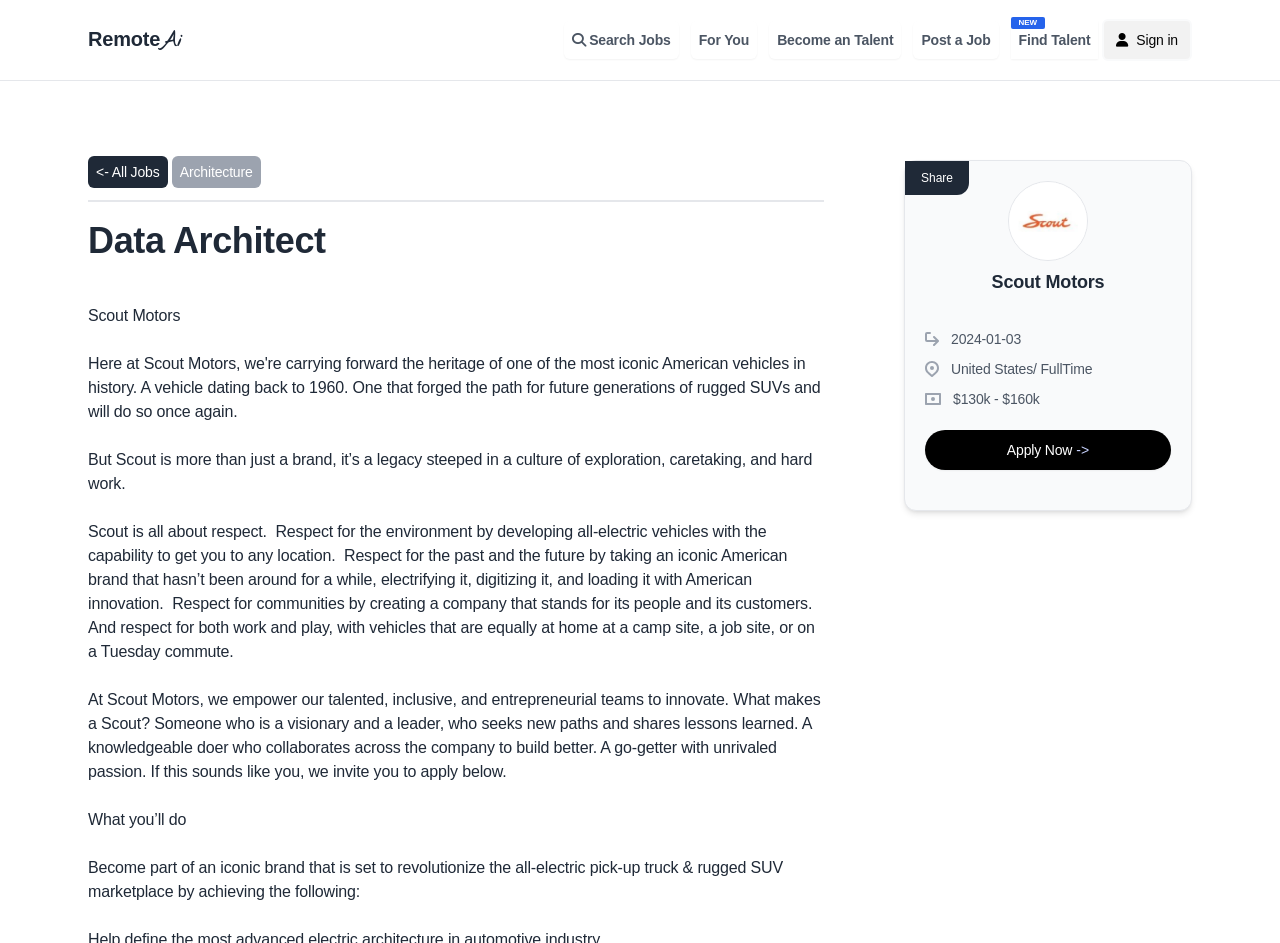What is the location of the job?
Using the image, provide a detailed and thorough answer to the question.

I found the location of the job by looking at the static text element that says 'United States' and is located below the job title and company name.